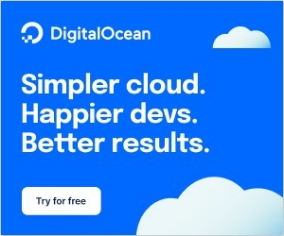Observe the image and answer the following question in detail: What is the purpose of the call-to-action button?

The call-to-action button at the bottom of the image invites users to 'Try for free', which suggests that its purpose is to encourage potential customers to explore DigitalOcean's offerings without initial cost.